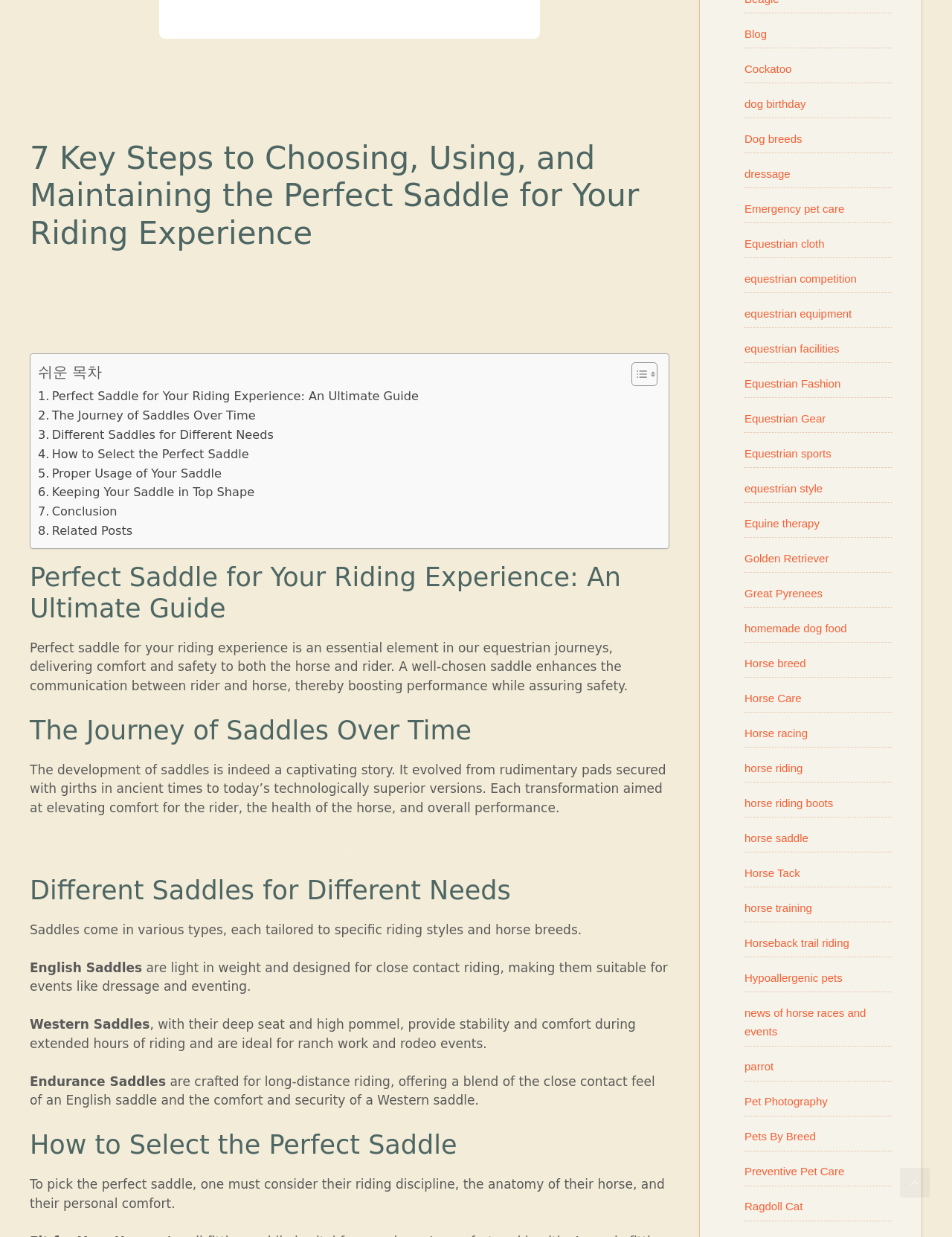Using the webpage screenshot, locate the HTML element that fits the following description and provide its bounding box: "Preventive Pet Care".

[0.782, 0.942, 0.887, 0.952]